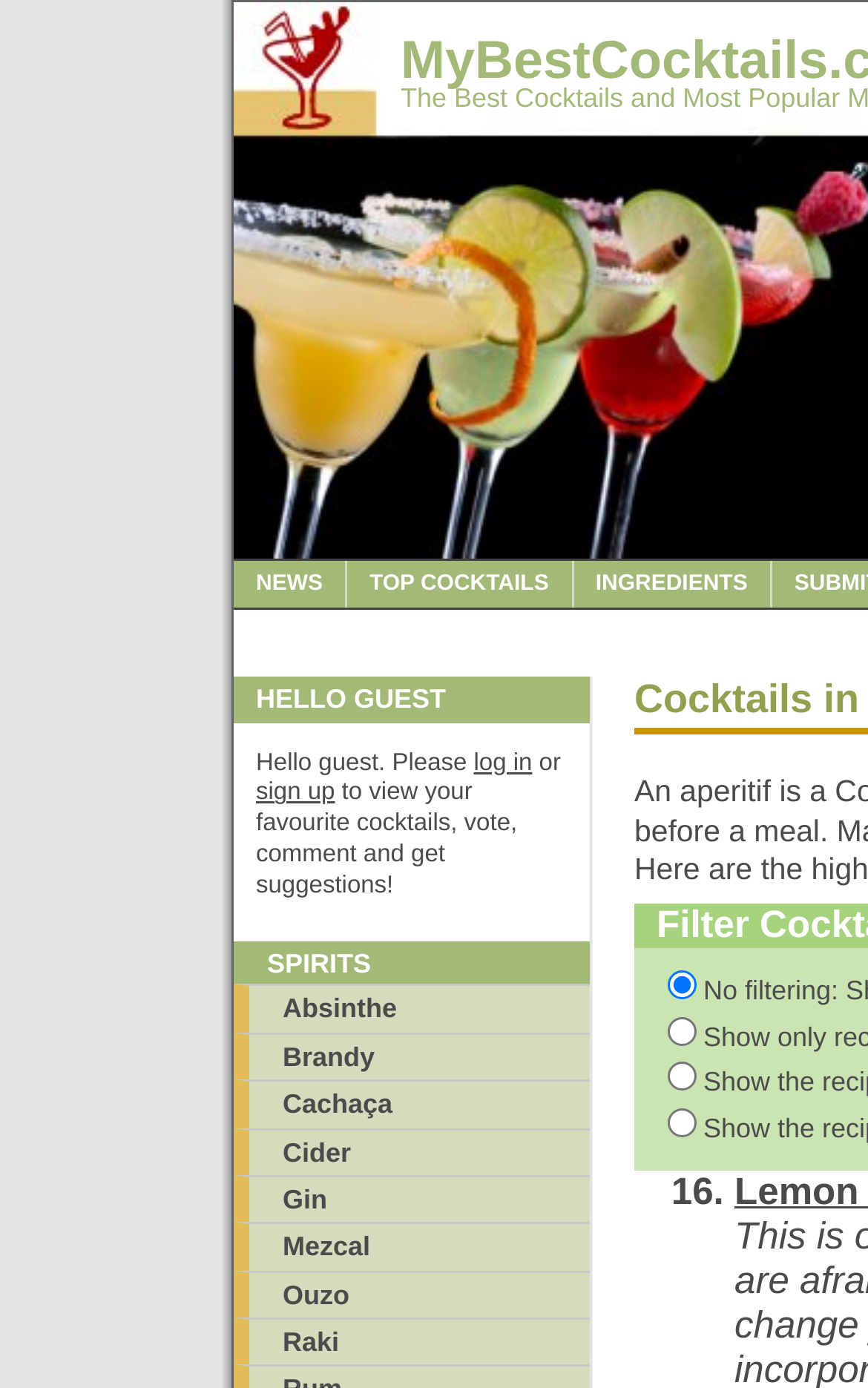Given the element description Raki, specify the bounding box coordinates of the corresponding UI element in the format (top-left x, top-left y, bottom-right x, bottom-right y). All values must be between 0 and 1.

[0.269, 0.949, 0.679, 0.984]